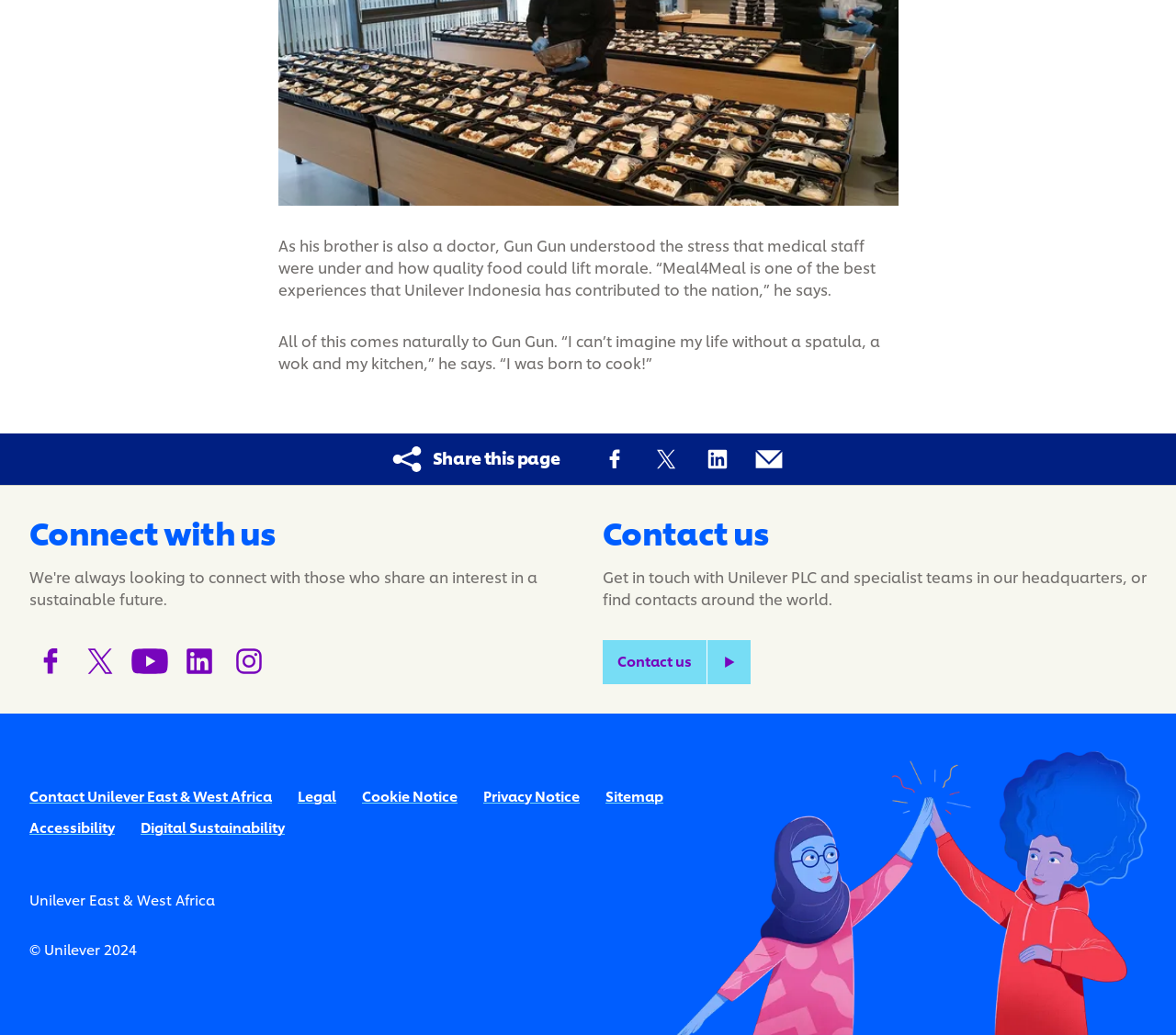Please identify the bounding box coordinates of the element on the webpage that should be clicked to follow this instruction: "View Legal". The bounding box coordinates should be given as four float numbers between 0 and 1, formatted as [left, top, right, bottom].

[0.253, 0.761, 0.286, 0.778]